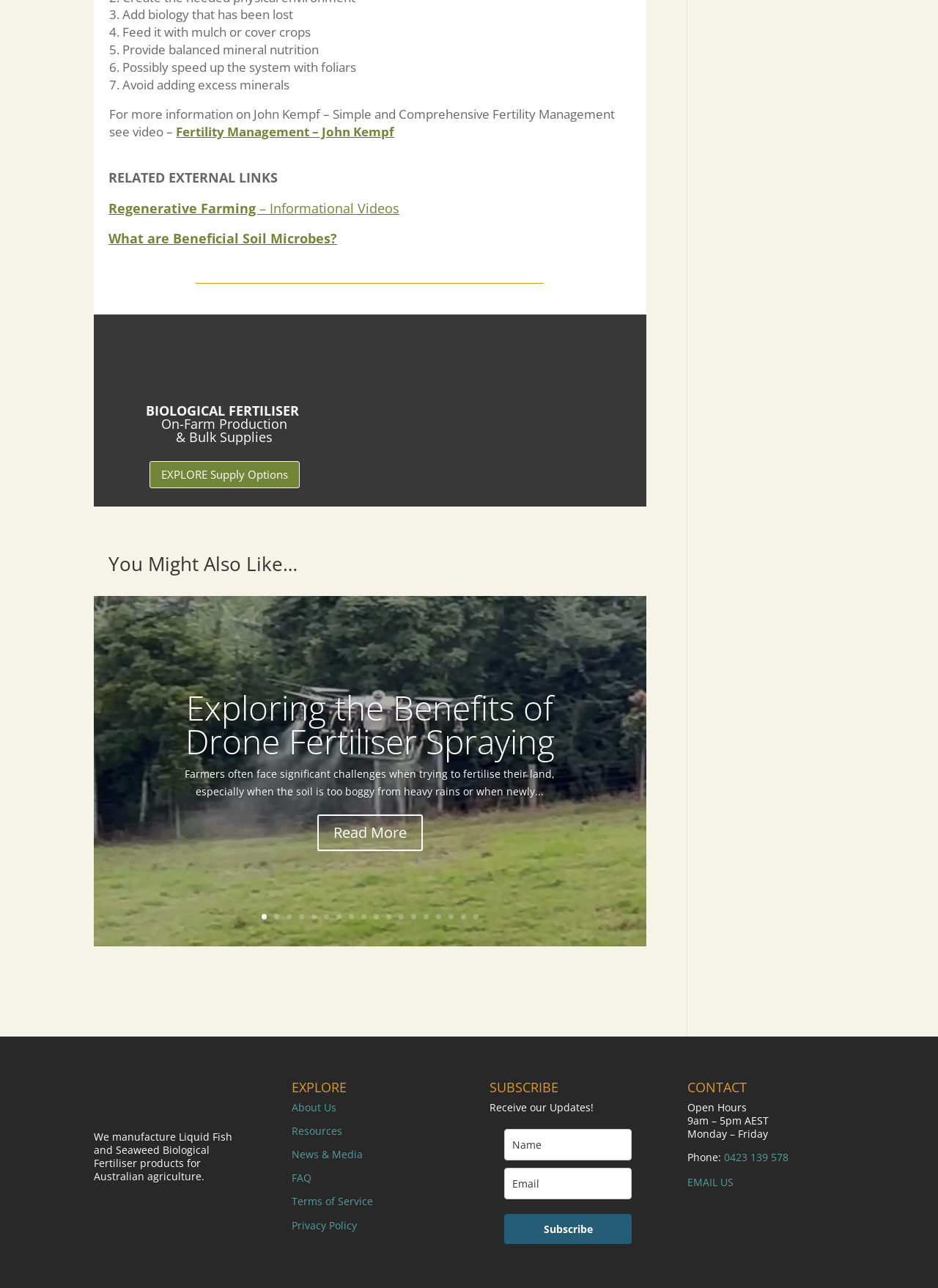What is the product manufactured by the company?
Using the image as a reference, deliver a detailed and thorough answer to the question.

The company manufactures Liquid Fish and Seaweed Biological Fertiliser products for Australian agriculture, as mentioned in the text 'We manufacture Liquid Fish and Seaweed Biological Fertiliser products for Australian agriculture'.